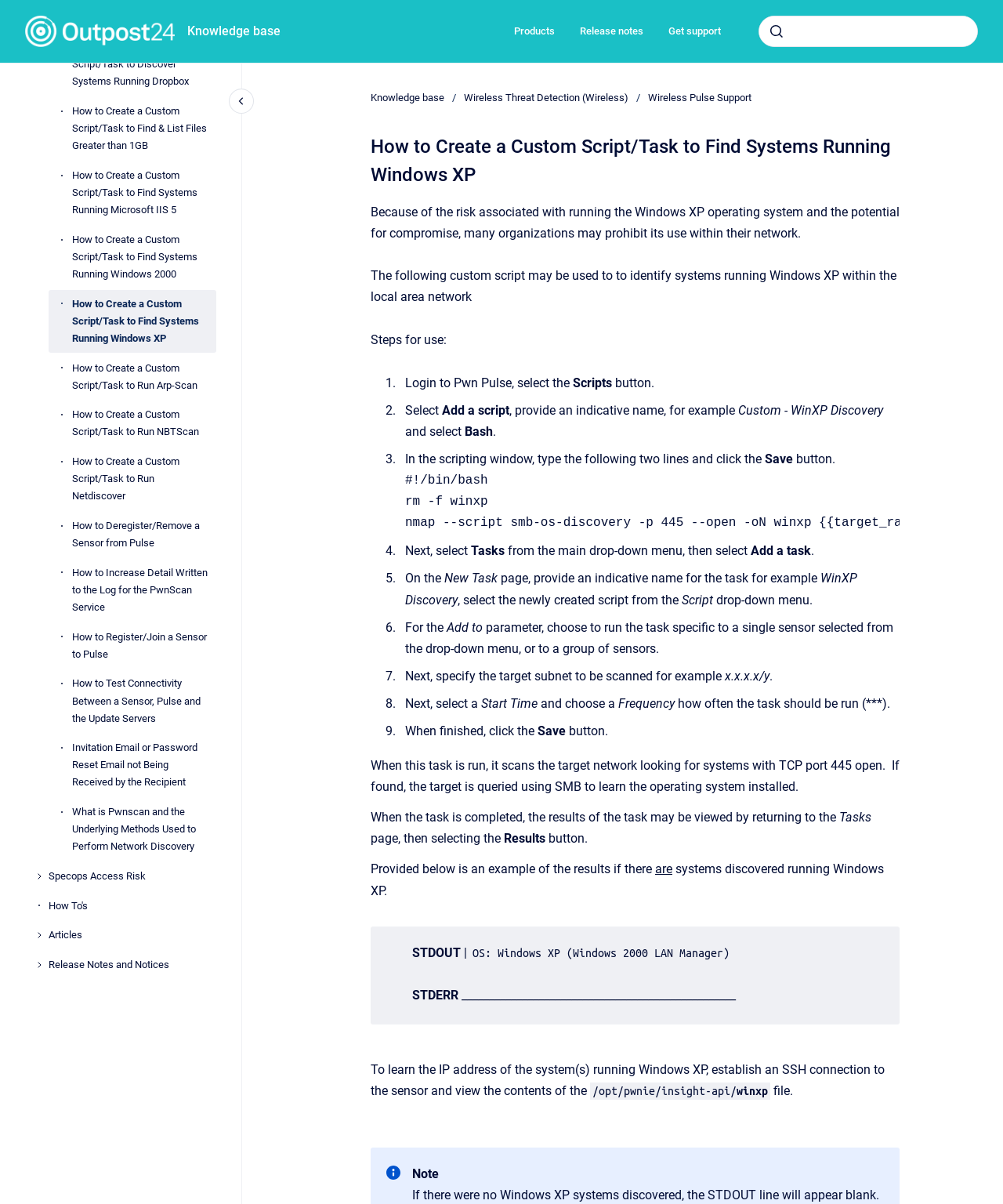What is the purpose of the custom script?
From the image, respond with a single word or phrase.

Identify systems running Windows XP